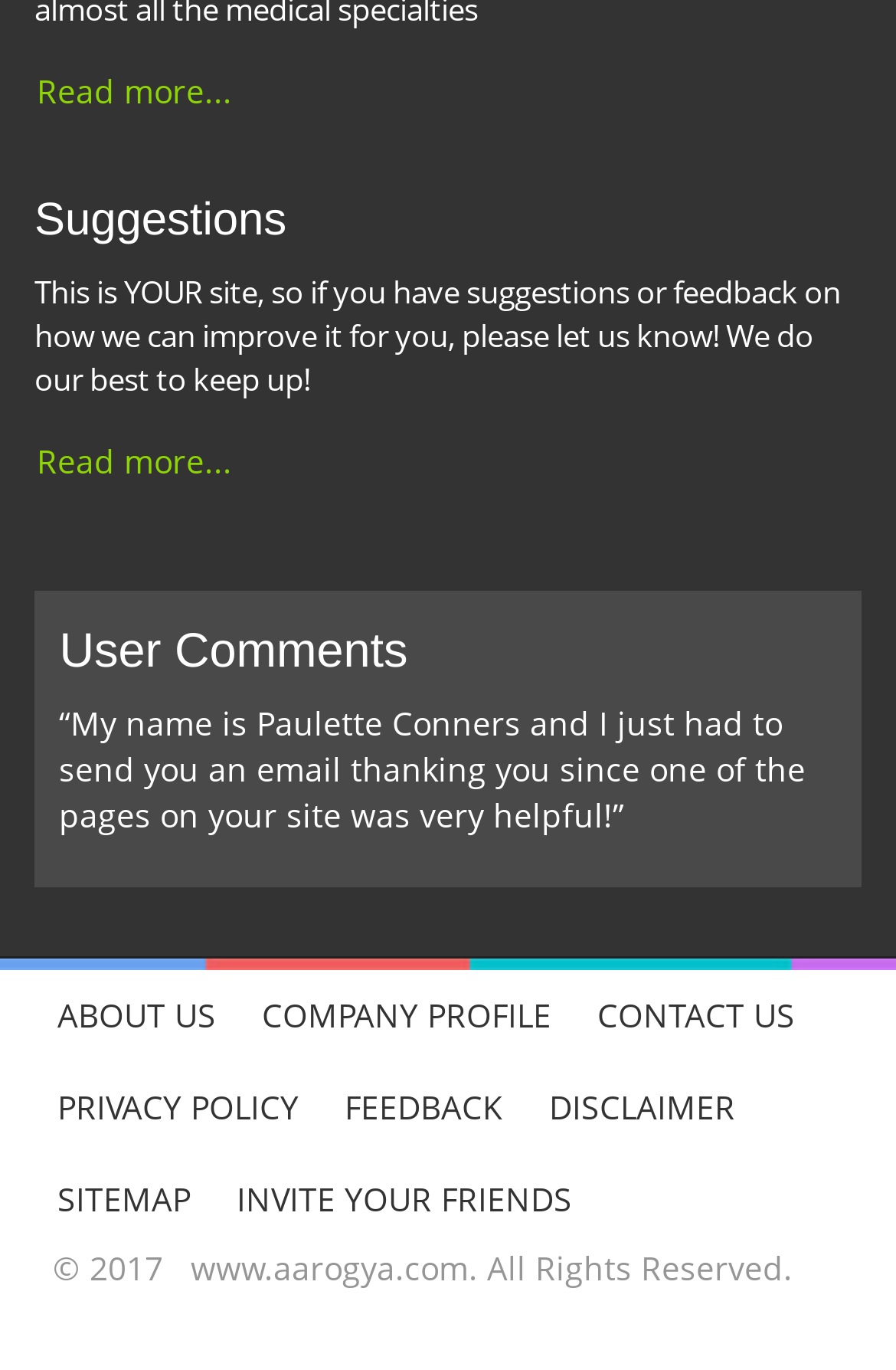Please find the bounding box coordinates of the clickable region needed to complete the following instruction: "Go to about us page". The bounding box coordinates must consist of four float numbers between 0 and 1, i.e., [left, top, right, bottom].

[0.038, 0.708, 0.267, 0.776]